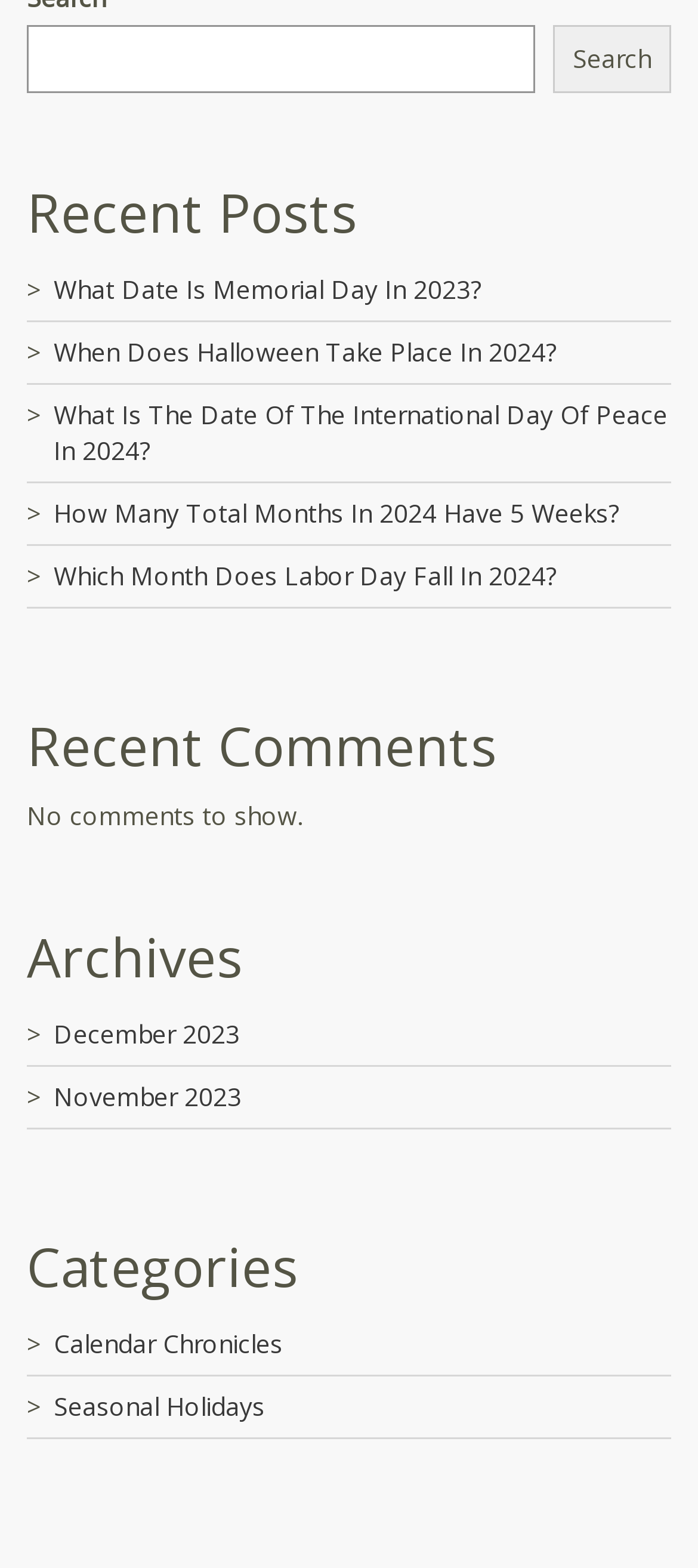Please identify the bounding box coordinates of the element I should click to complete this instruction: 'Explore the Calendar Chronicles category'. The coordinates should be given as four float numbers between 0 and 1, like this: [left, top, right, bottom].

[0.077, 0.846, 0.405, 0.867]